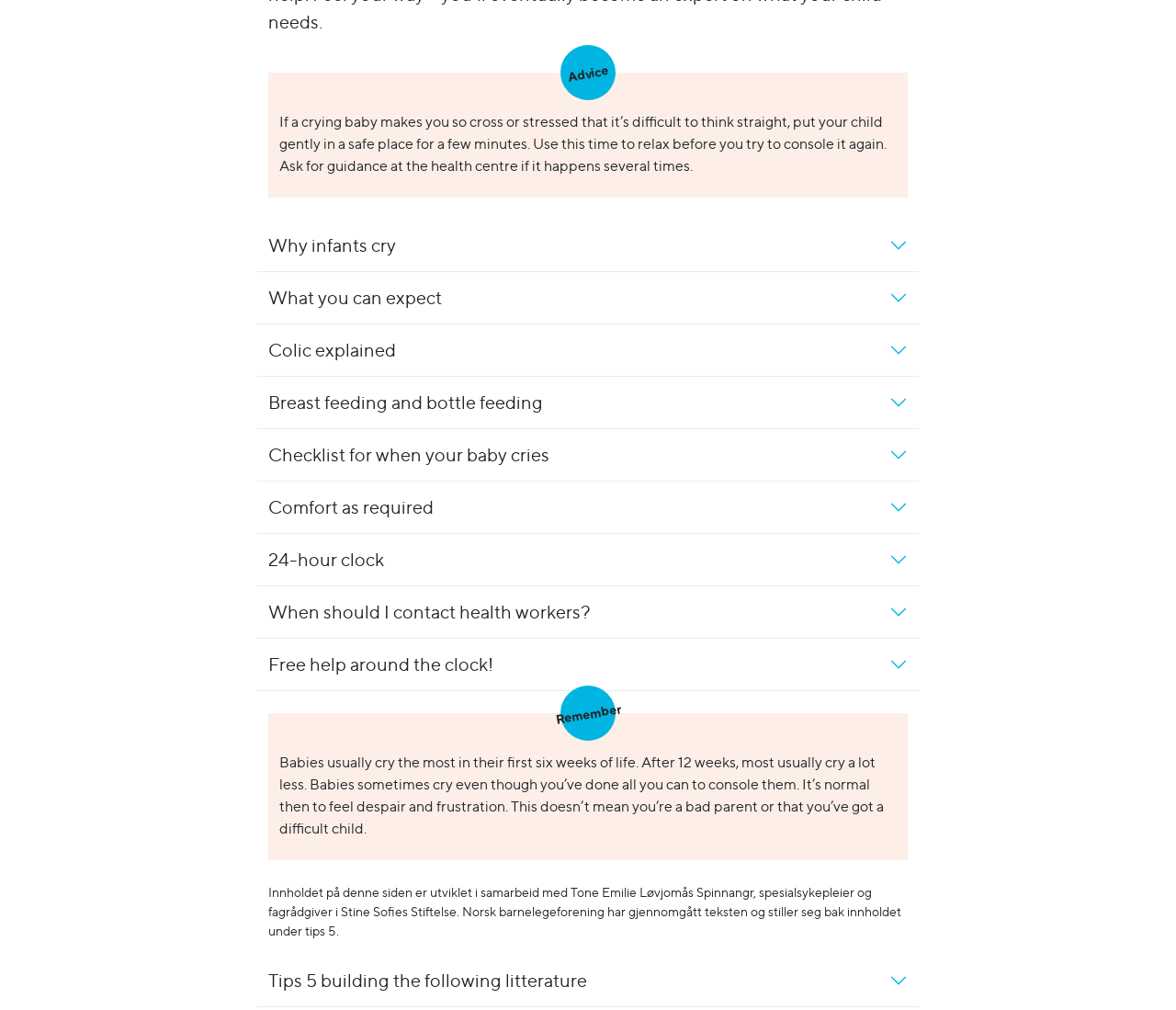For the following element description, predict the bounding box coordinates in the format (top-left x, top-left y, bottom-right x, bottom-right y). All values should be floating point numbers between 0 and 1. Description: Colic explained

[0.219, 0.321, 0.781, 0.372]